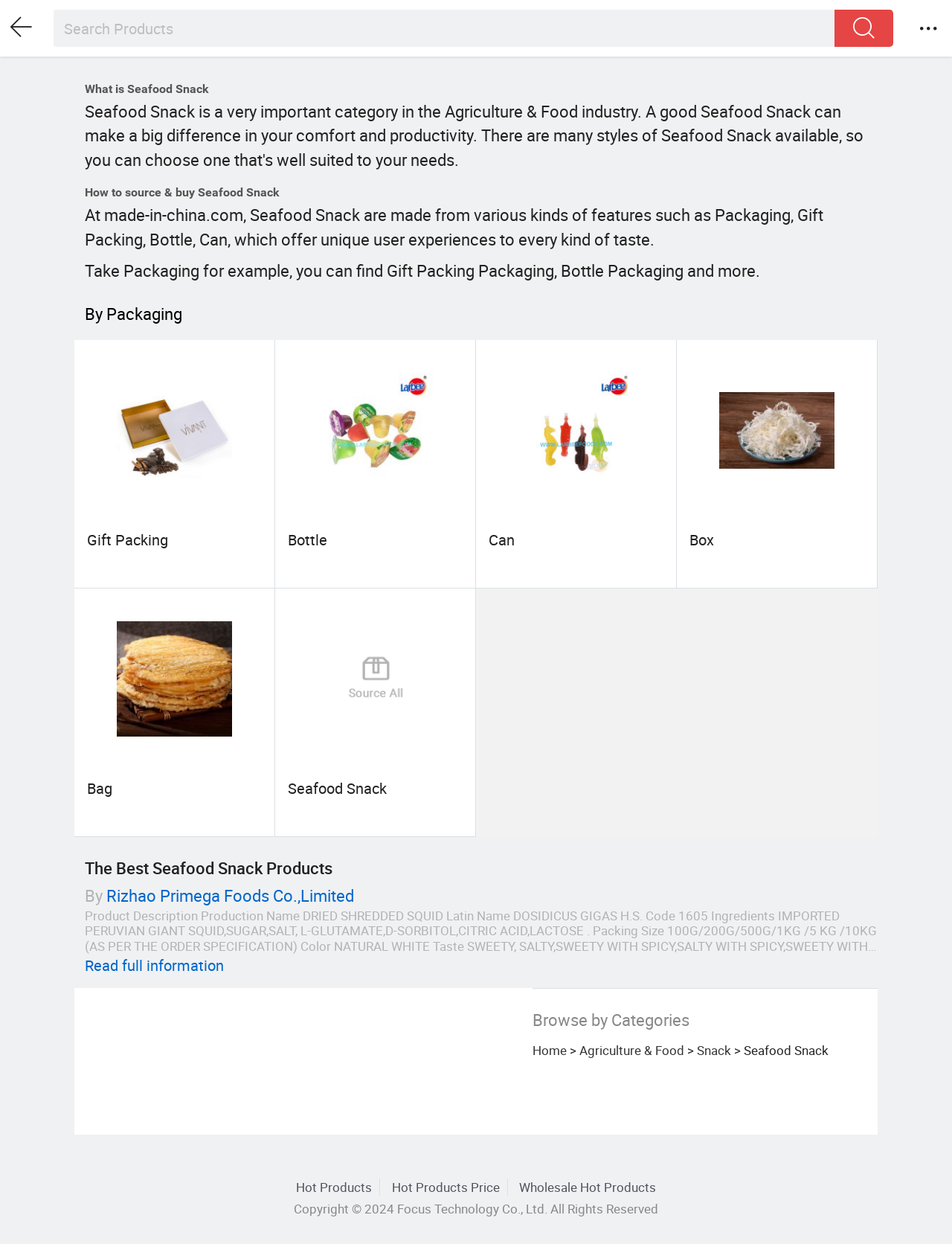Show the bounding box coordinates for the HTML element as described: "Incomplete Pages That Require Work".

None